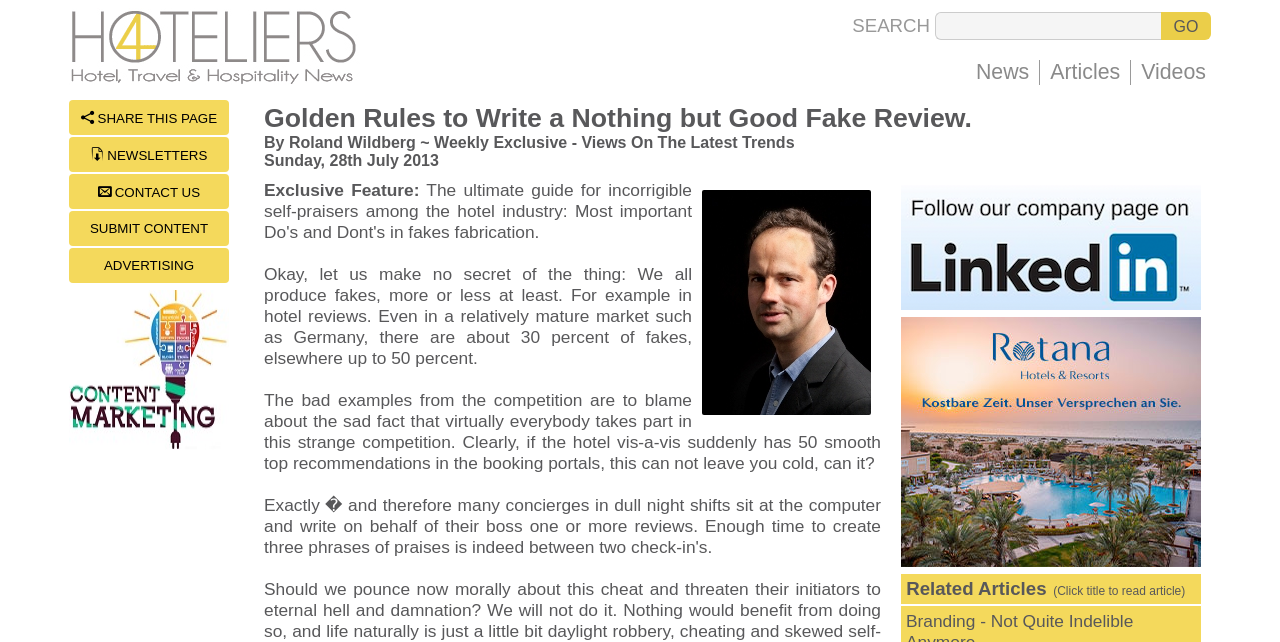Create an elaborate caption for the webpage.

This webpage appears to be an article from 4Hoteliers, a hotel industry website. At the top, there is a logo and a search bar with a "GO" button. Below the search bar, there are navigation links for "News", "Articles", and "Videos". 

On the left side, there is a vertical menu with several options, including "SHARE THIS PAGE", "NEWSLETTERS", "CONTACT US", "SUBMIT CONTENT", and "ADVERTISING". 

The main content of the webpage is an article titled "Golden Rules to Write a Nothing but Good Fake Review" by Roland Wildberg. The article discusses the prevalence of fake hotel reviews and how they can be detrimental to the industry. 

The article is divided into several paragraphs, with some images scattered throughout. There are also two smaller images on the right side of the page, possibly related to the article. 

At the bottom of the page, there is a section titled "Related Articles" with a list of article titles.